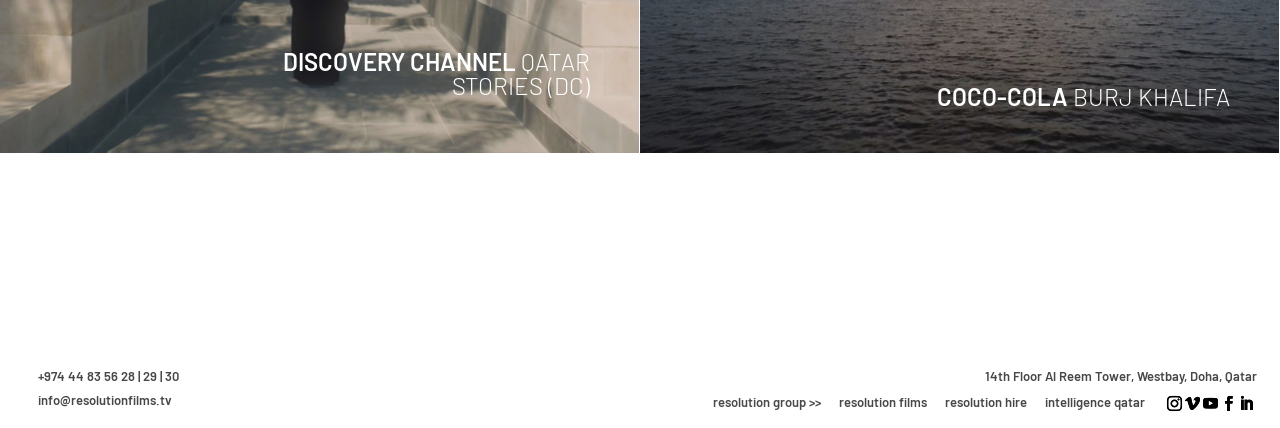Identify the bounding box coordinates for the element you need to click to achieve the following task: "View intelligence qatar page". Provide the bounding box coordinates as four float numbers between 0 and 1, in the form [left, top, right, bottom].

[0.816, 0.92, 0.894, 0.957]